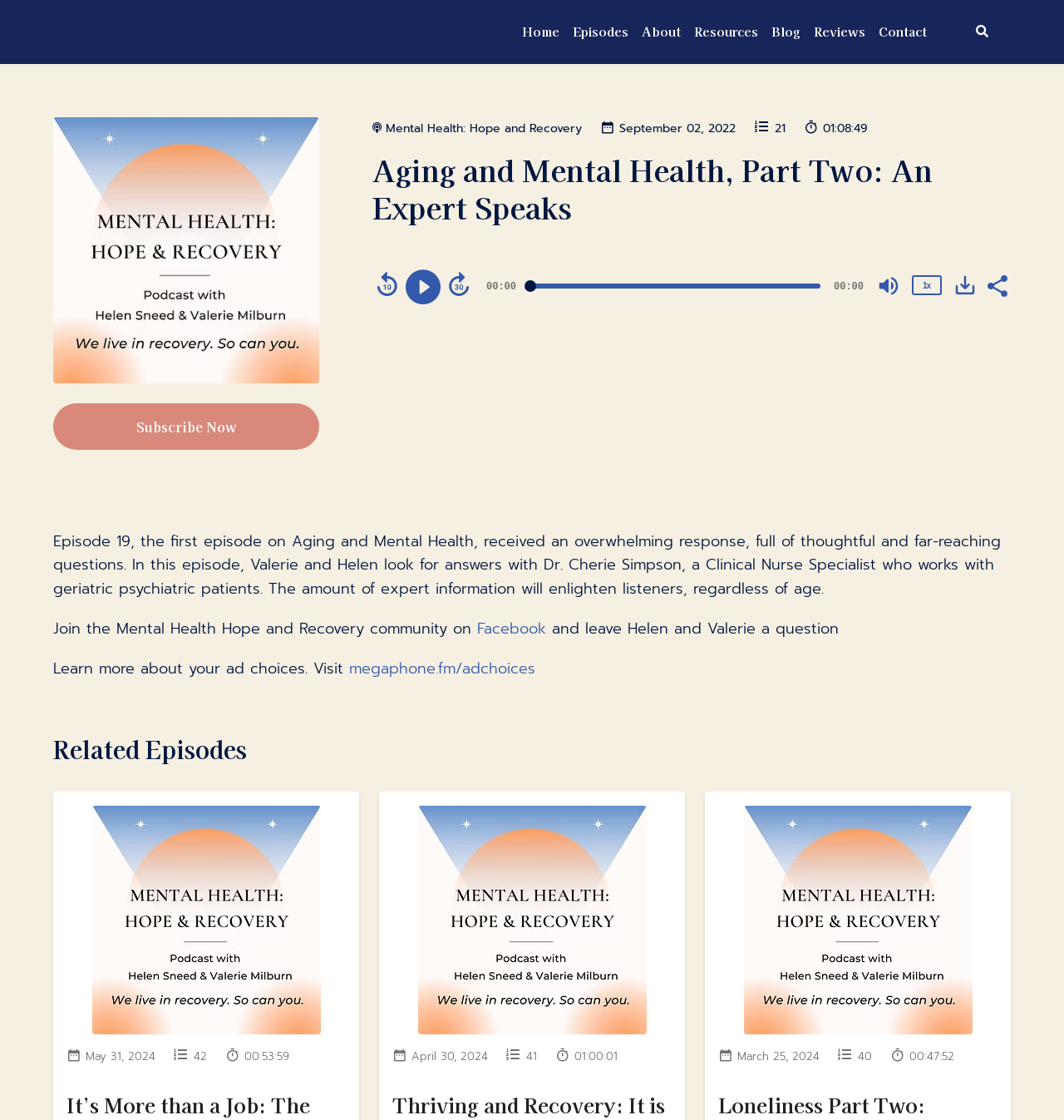Provide a one-word or short-phrase answer to the question:
What is the purpose of the button with the text 'Subscribe Now'?

To subscribe to the podcast